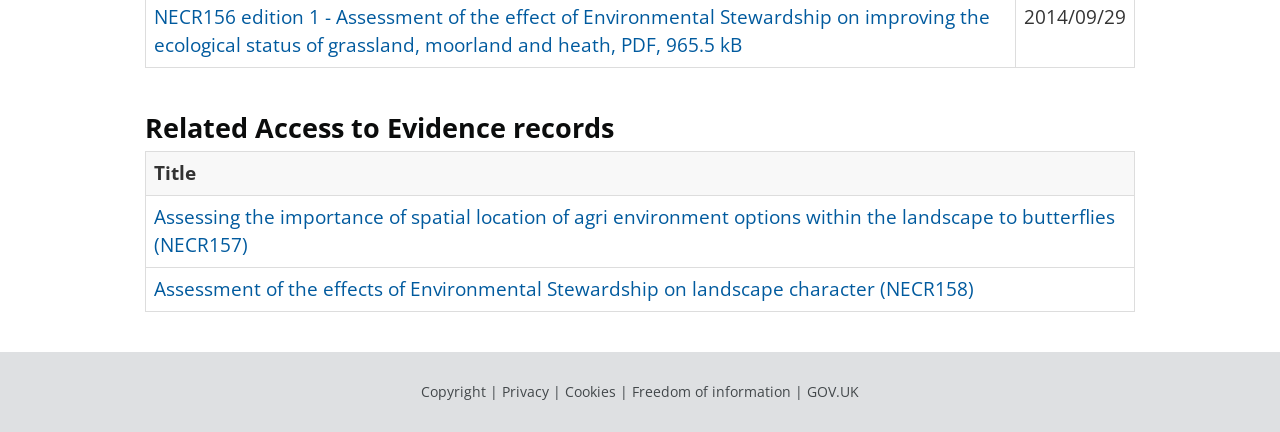Respond to the following question using a concise word or phrase: 
What is the title of the second related evidence record?

Assessment of the effects of Environmental Stewardship